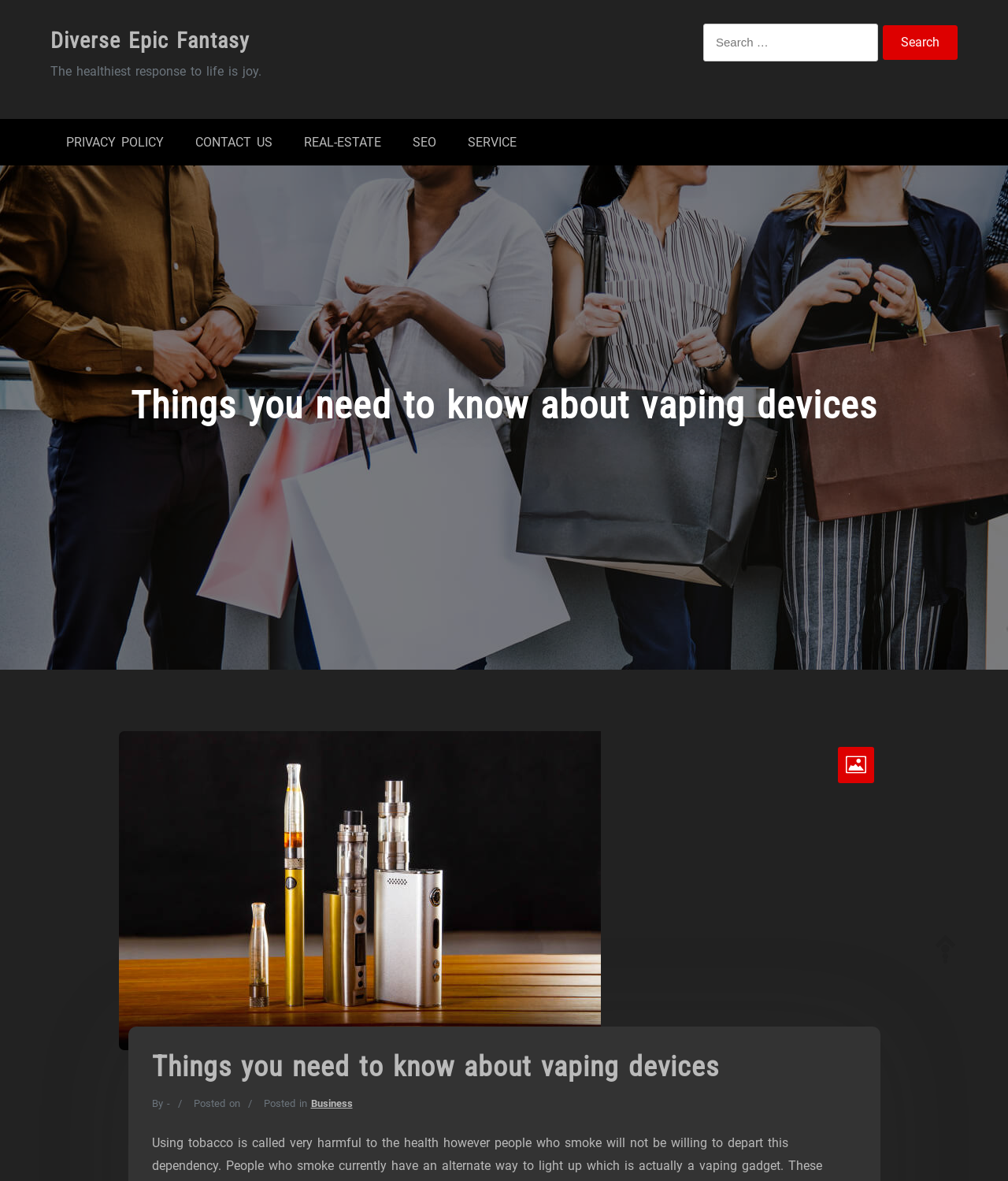Your task is to find and give the main heading text of the webpage.

Things you need to know about vaping devices